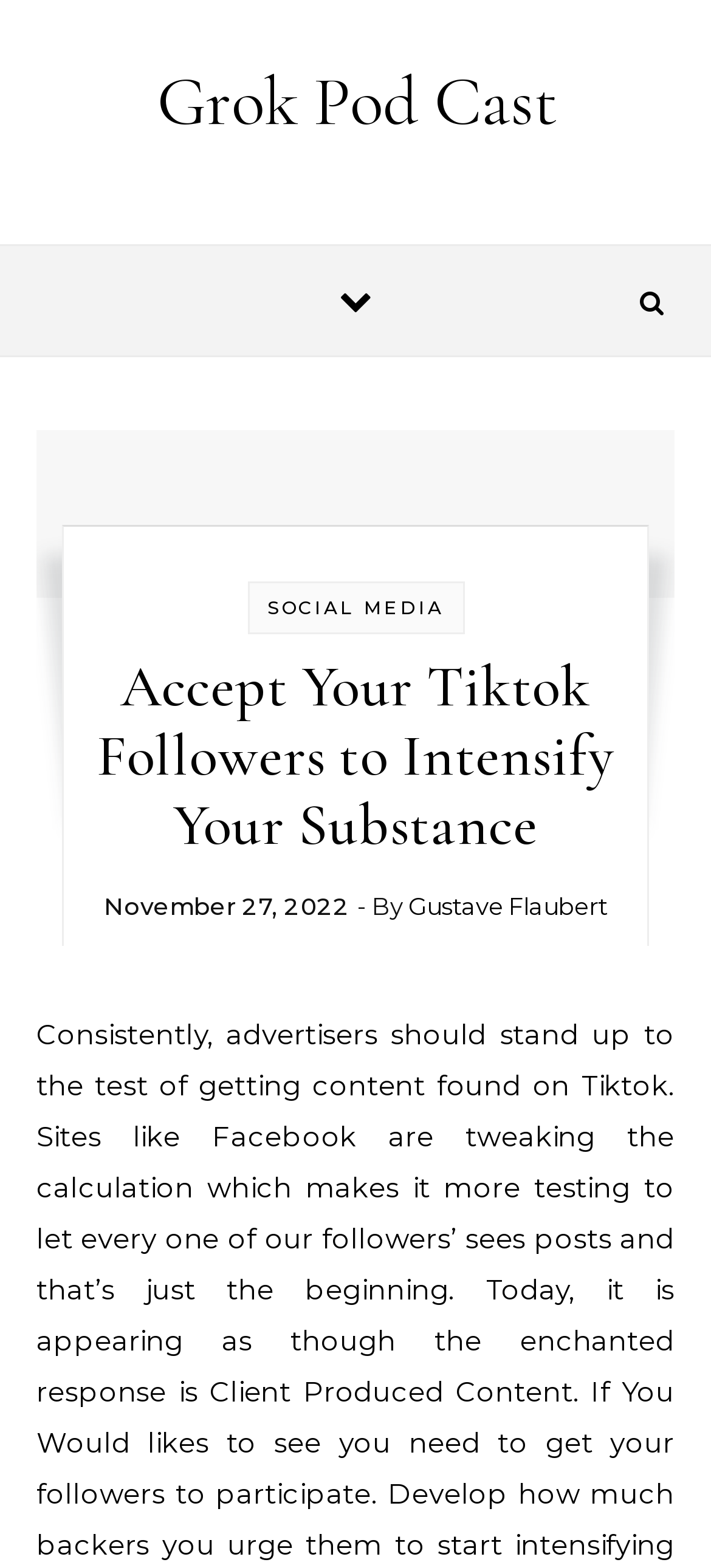Please provide a comprehensive answer to the question based on the screenshot: What is the category of the article?

I found the category of the article by looking at the link element that says 'SOCIAL MEDIA' which is located above the heading 'Accept Your Tiktok Followers to Intensify Your Substance'.